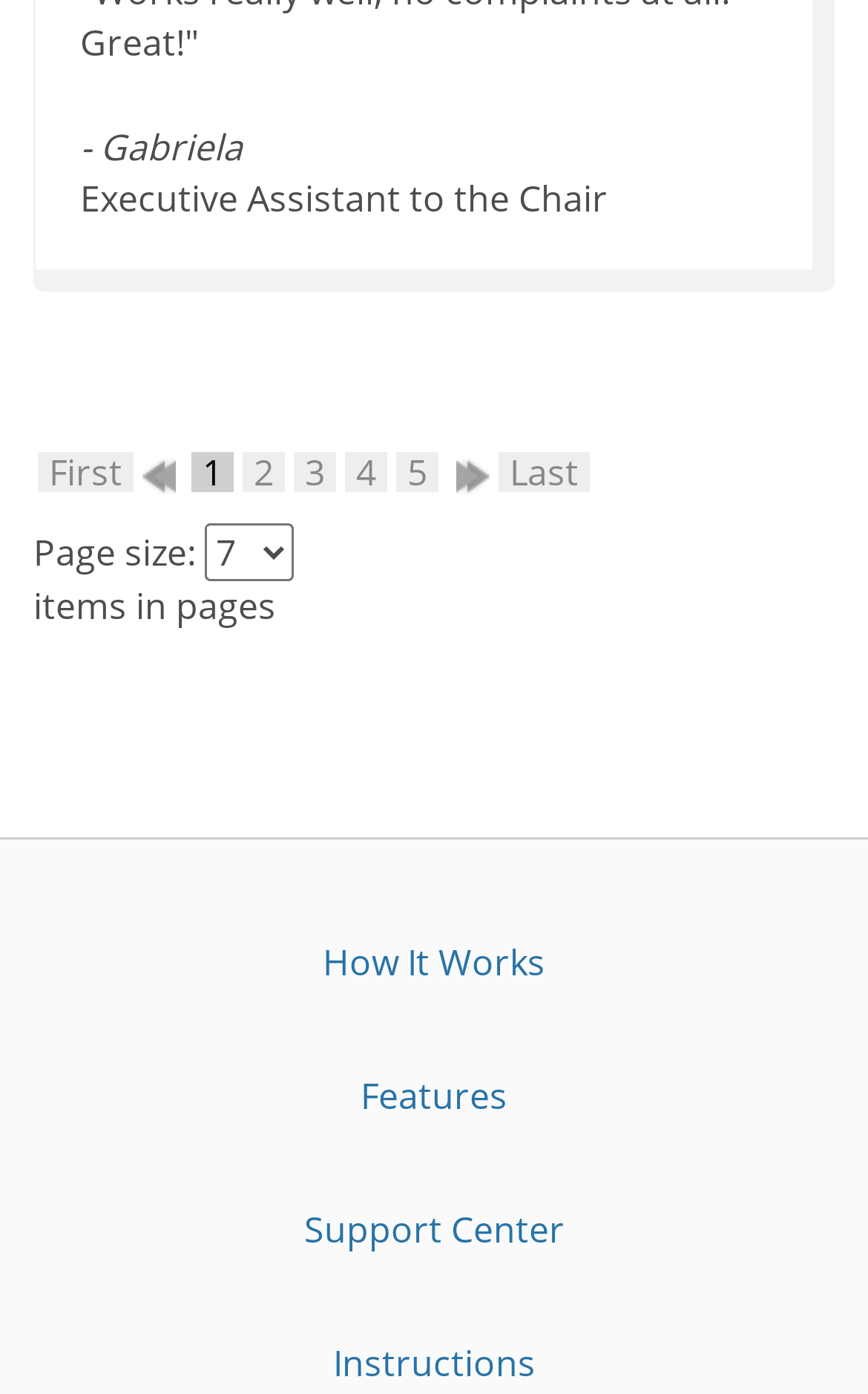Determine the bounding box coordinates of the clickable region to execute the instruction: "Click on the 'Last' link". The coordinates should be four float numbers between 0 and 1, denoted as [left, top, right, bottom].

[0.574, 0.324, 0.679, 0.353]